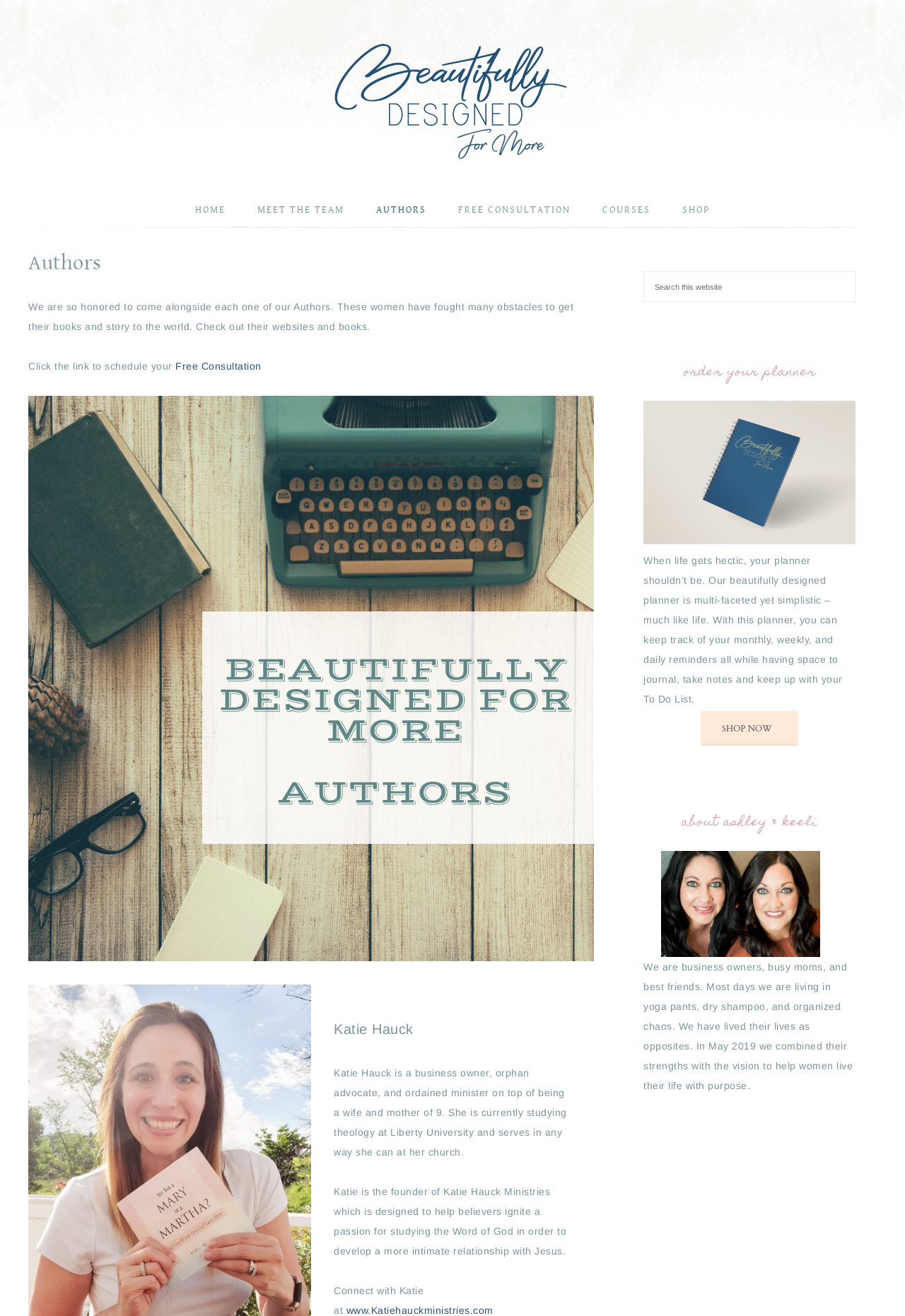Kindly provide the bounding box coordinates of the section you need to click on to fulfill the given instruction: "View Katie Hauck's profile".

[0.369, 0.776, 0.457, 0.788]